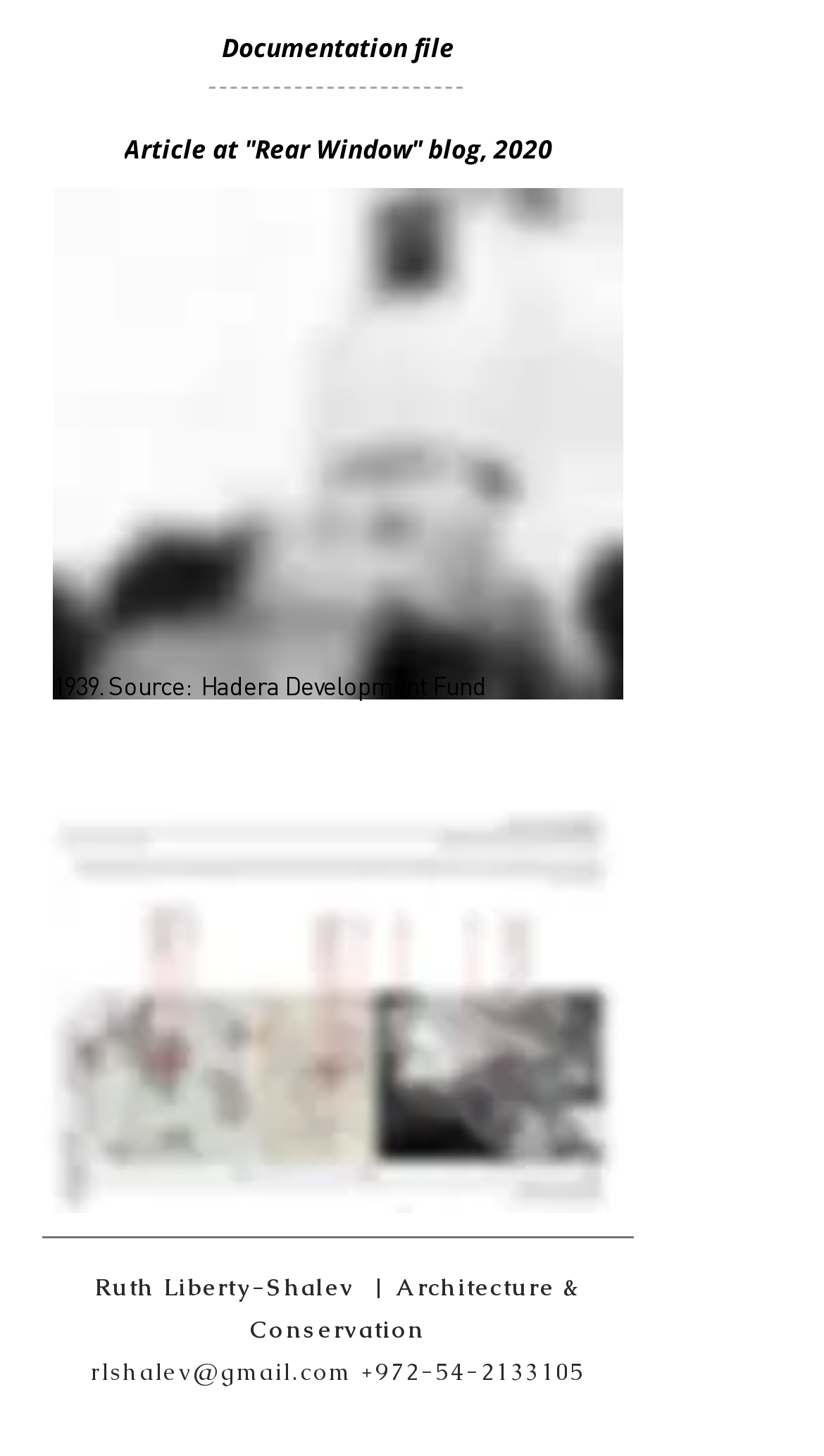Respond to the following query with just one word or a short phrase: 
What is the current slide number in the slide show gallery?

1